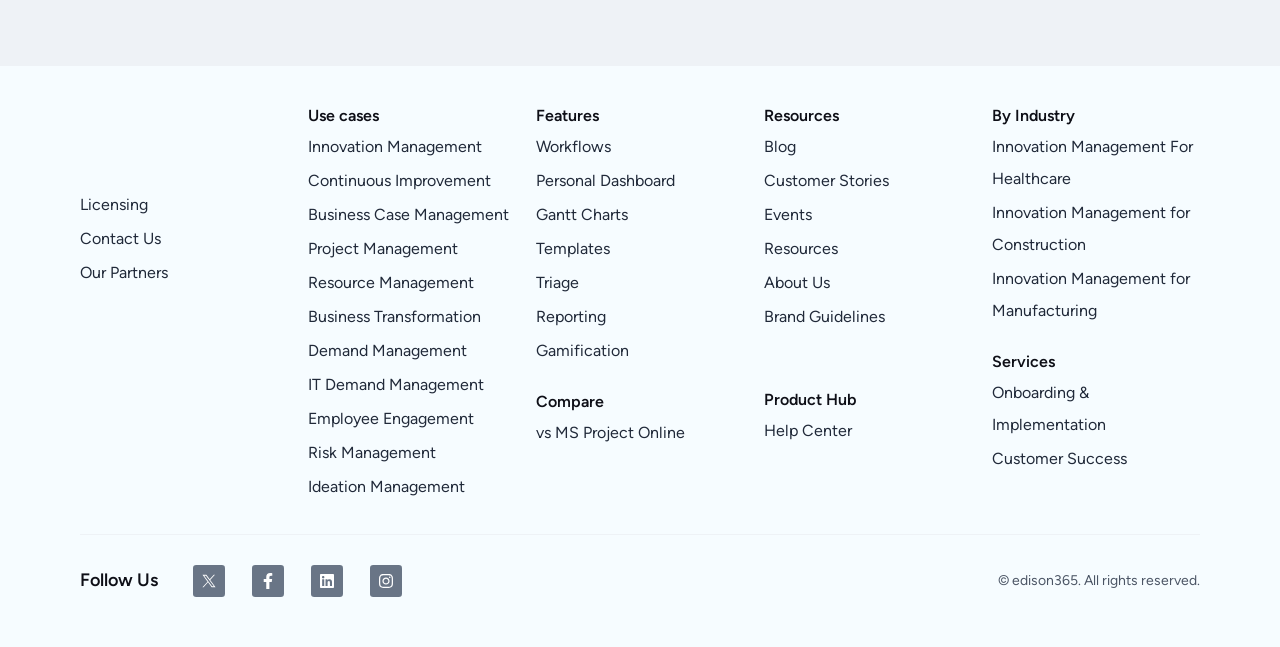Please specify the bounding box coordinates for the clickable region that will help you carry out the instruction: "Explore 'Personal Dashboard' feature".

[0.419, 0.253, 0.581, 0.306]